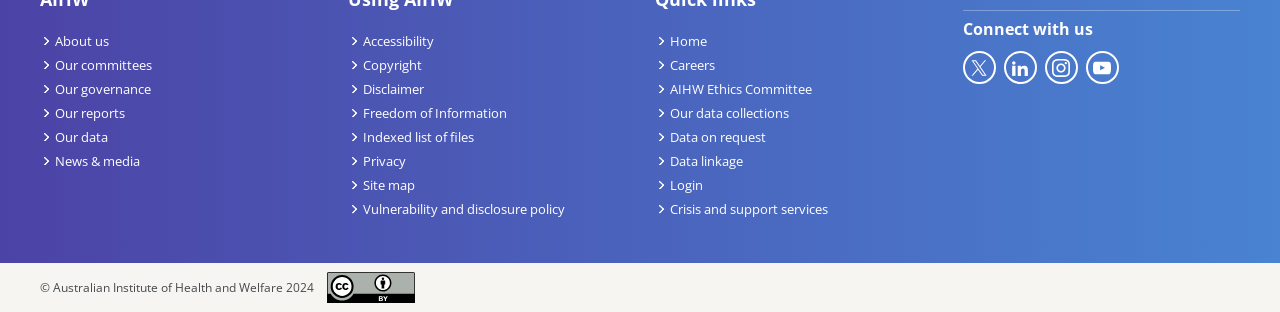How many social media links are available under 'Connect with us'?
Refer to the image and give a detailed response to the question.

Under the 'Connect with us' heading, I found four social media links: 'Follow AIHW on X', 'Connect with AIHW on LinkedIn', 'Follow AIHW on Instagram', and 'Visit AIHW on YouTube'. These links have bounding box coordinates that indicate their position below the 'Connect with us' heading.